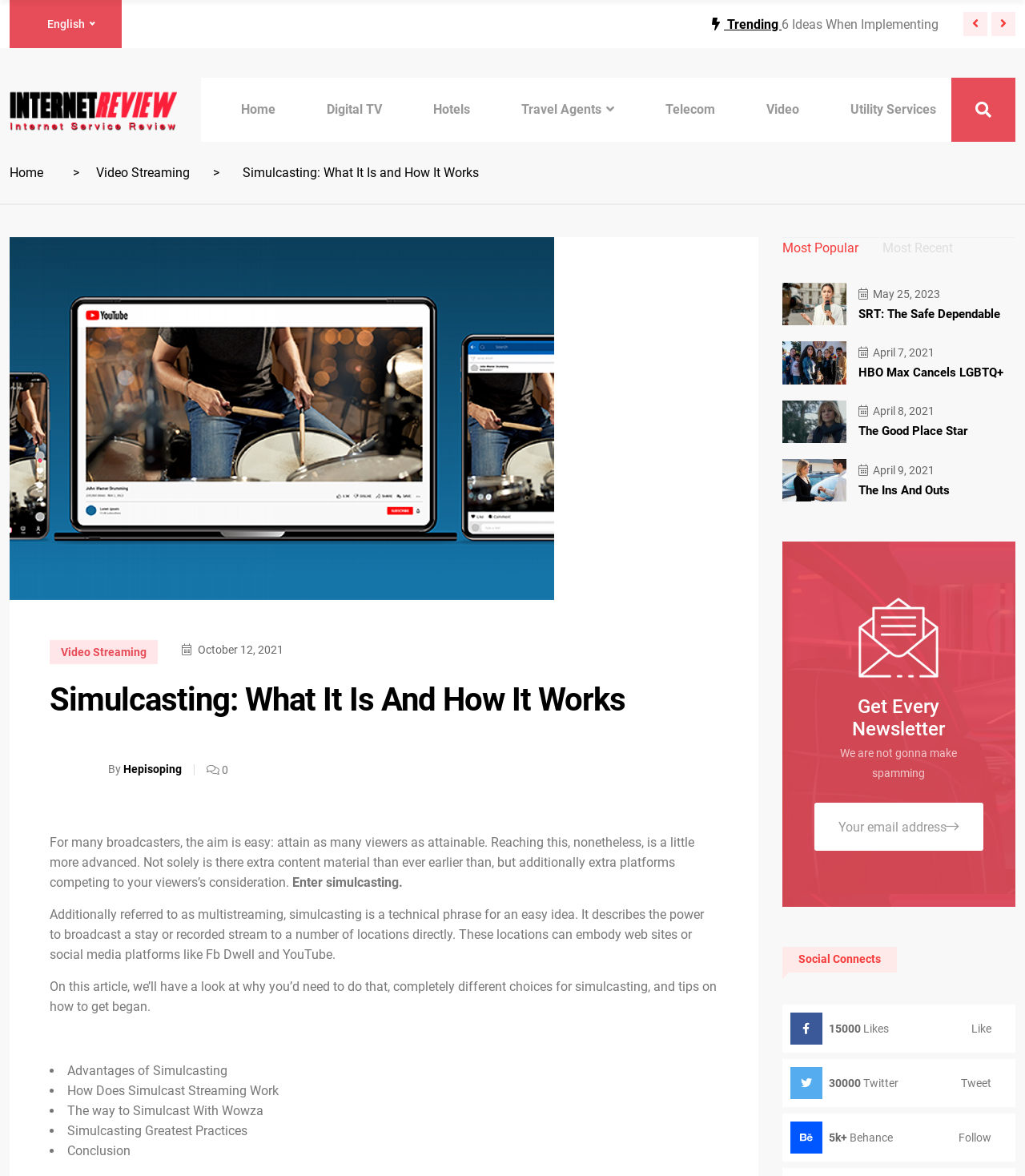What is the topic of the article?
From the screenshot, provide a brief answer in one word or phrase.

Simulcasting